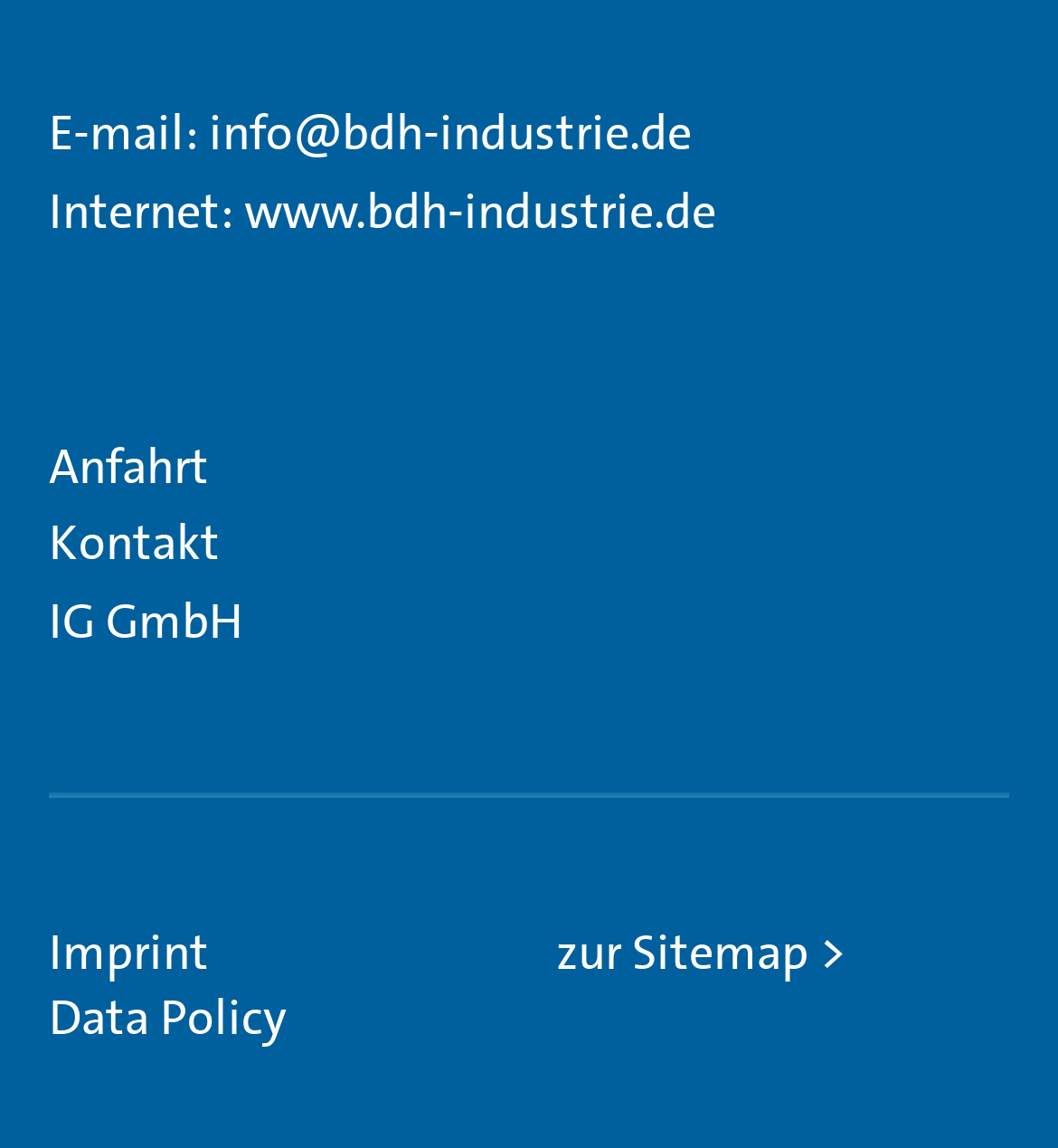Please use the details from the image to answer the following question comprehensively:
How many links are there in the Imprint Data Policy section?

The Imprint Data Policy section is located at the bottom of the webpage and contains two links: 'Imprint' and 'Data Policy'.